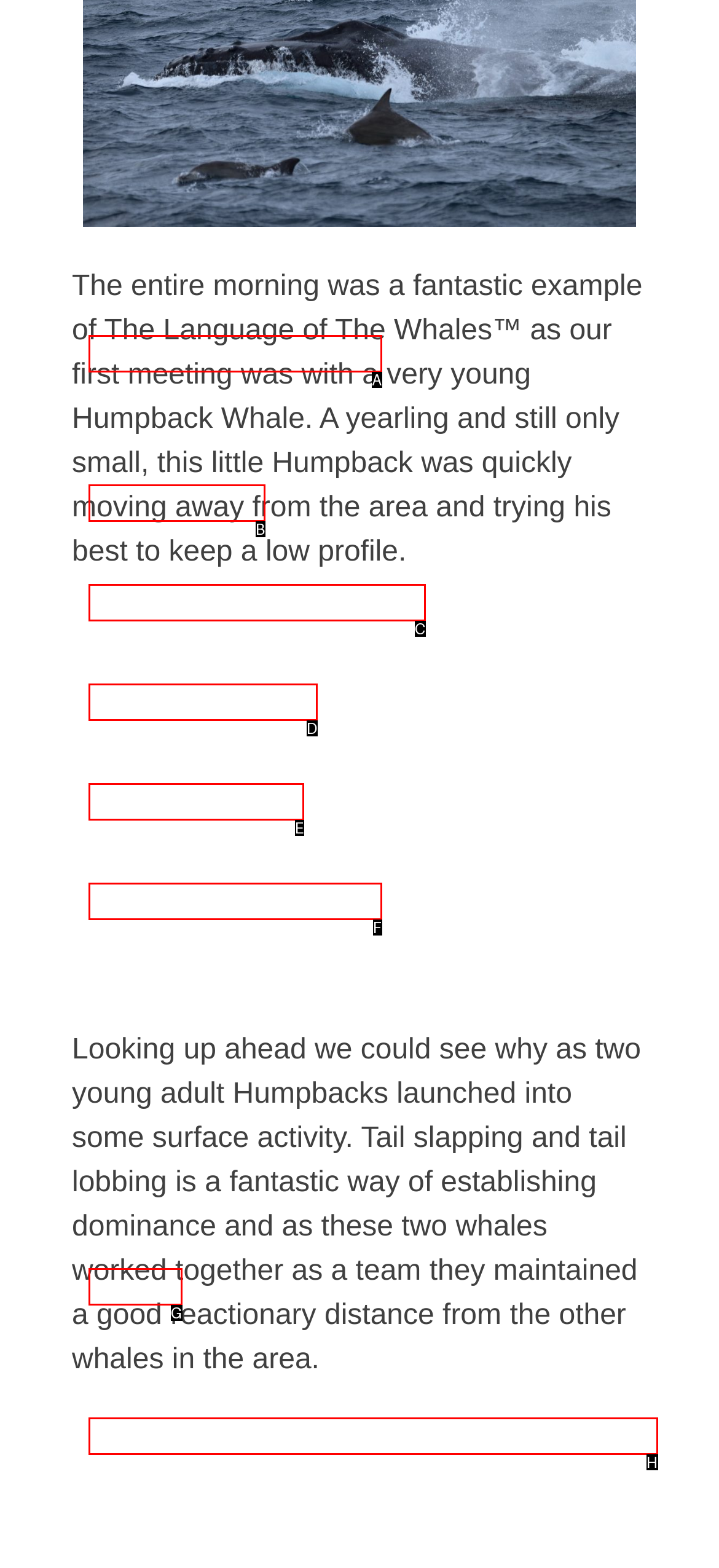Which lettered UI element aligns with this description: Strait of Georgia
Provide your answer using the letter from the available choices.

C